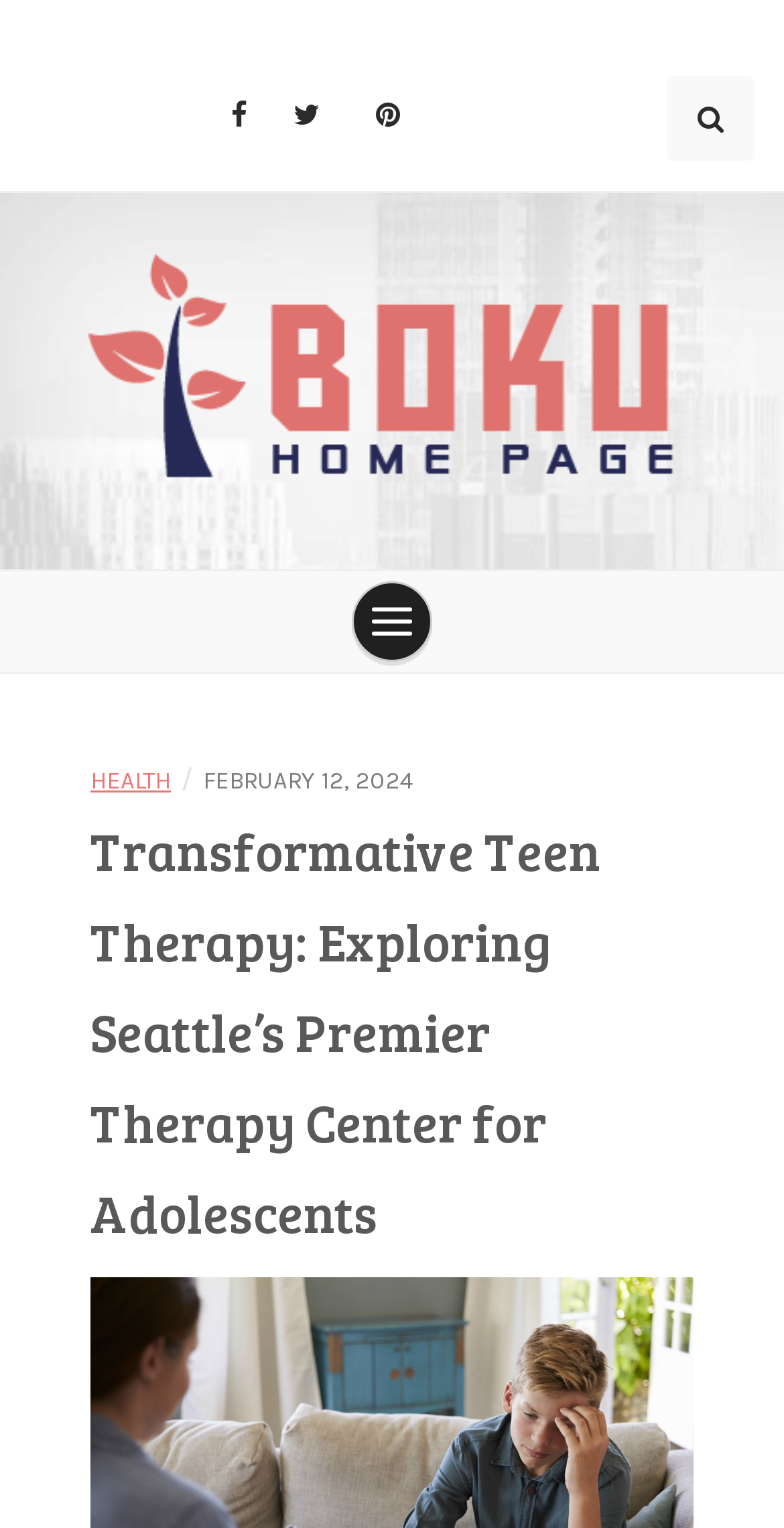What is the name of the therapy center?
Look at the screenshot and respond with one word or a short phrase.

Boku